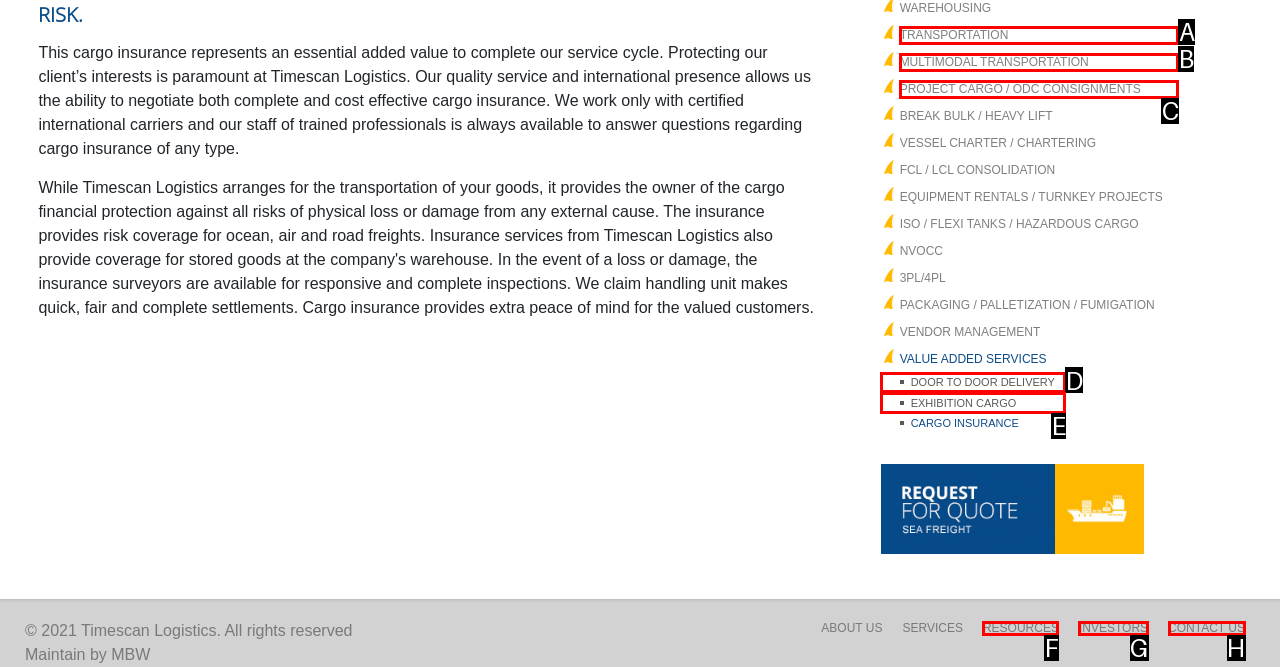Choose the letter that best represents the description: contact us. Provide the letter as your response.

H